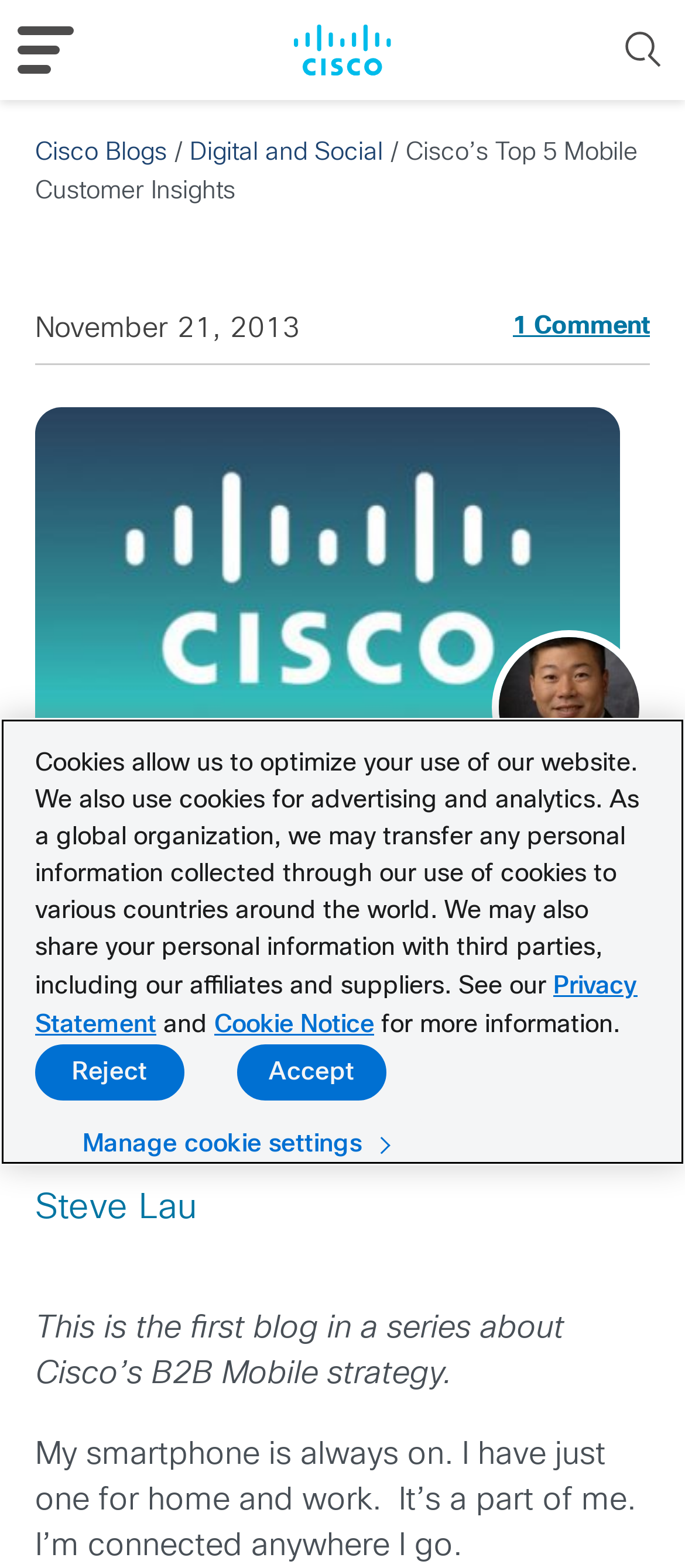Locate the bounding box coordinates of the clickable area needed to fulfill the instruction: "Read more about How To Store Kale In Fridge".

None